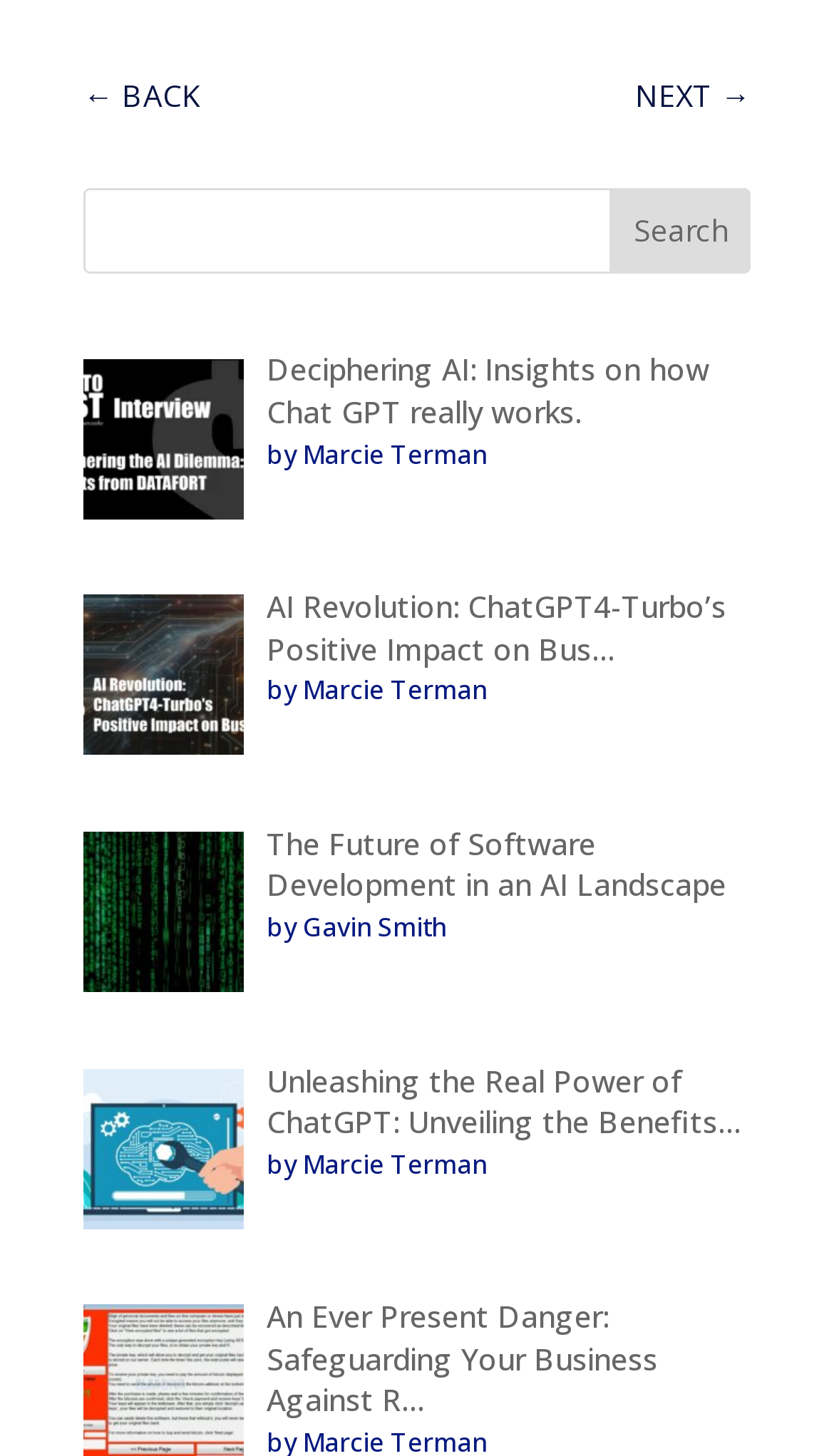Identify the bounding box coordinates of the element that should be clicked to fulfill this task: "read Deciphering AI article". The coordinates should be provided as four float numbers between 0 and 1, i.e., [left, top, right, bottom].

[0.319, 0.24, 0.85, 0.297]